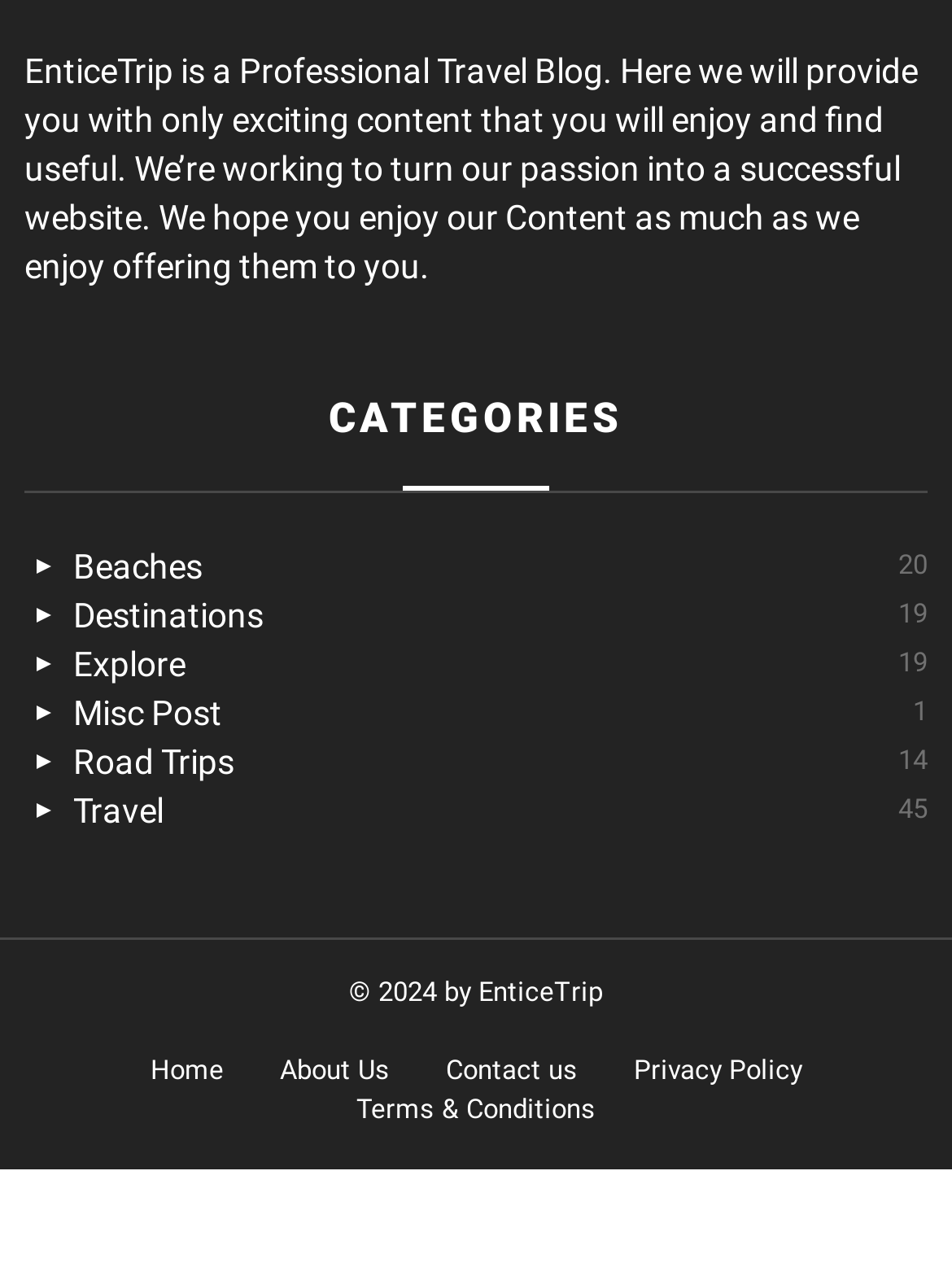Identify the bounding box coordinates of the element to click to follow this instruction: 'Click on 'Let’s get the important stuff out of the way.''. Ensure the coordinates are four float values between 0 and 1, provided as [left, top, right, bottom].

None